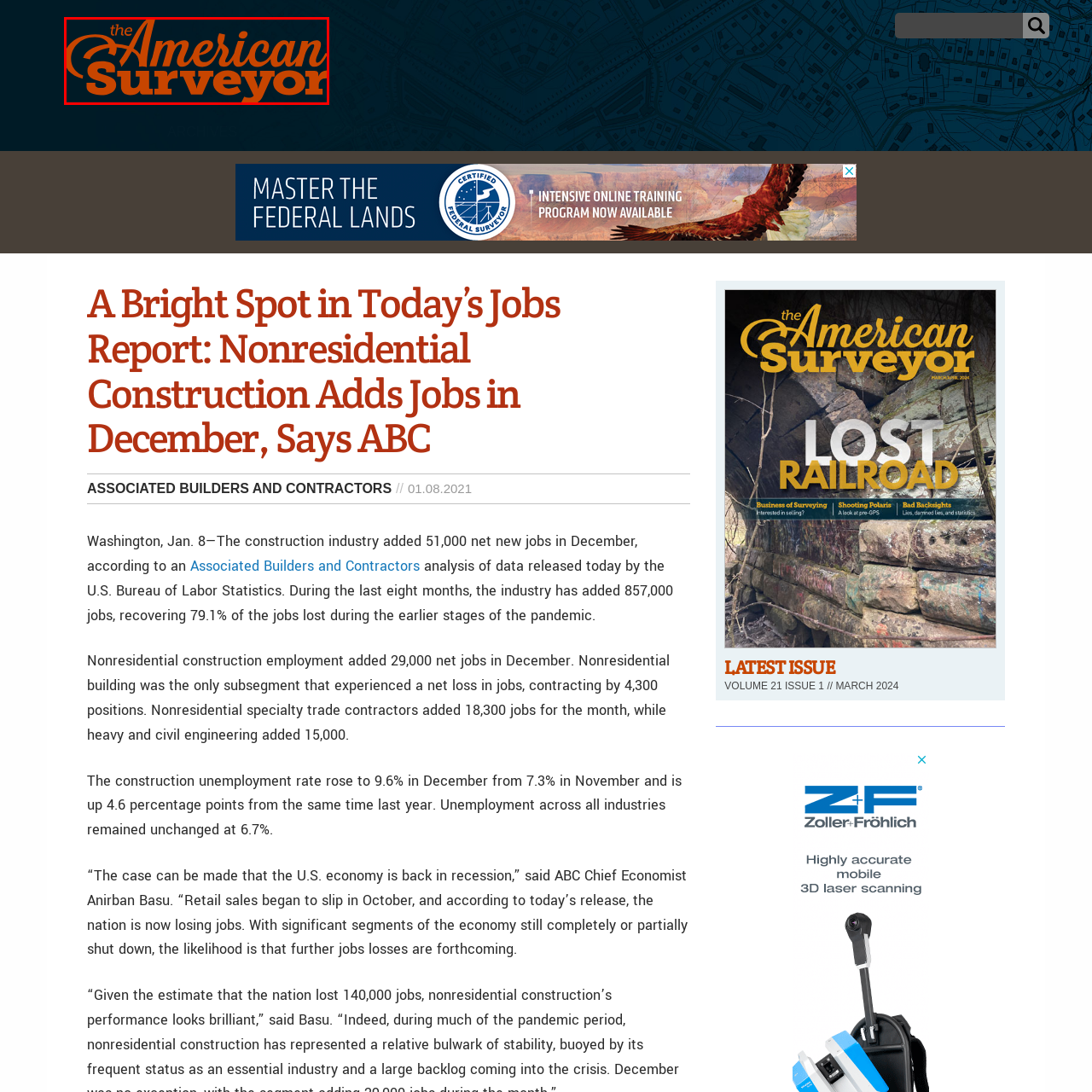Please analyze the image enclosed within the red bounding box and provide a comprehensive answer to the following question based on the image: What is the color of the text in the logo?

The logo of 'The American Surveyor' is examined, and it is found that the text is displayed in a vibrant orange color, which enhances its visibility and appeal against a dark background.